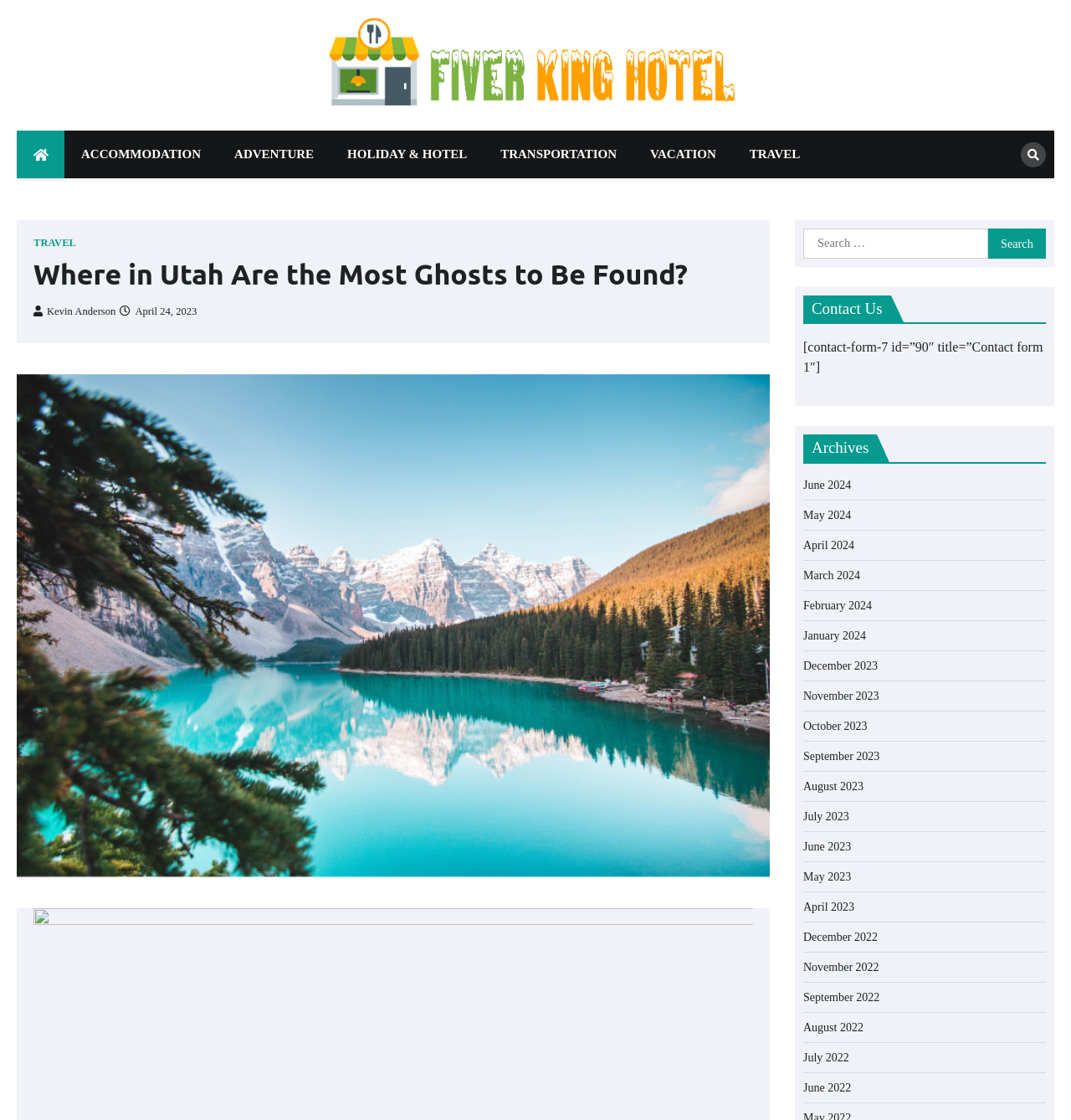What is the name of the hotel?
Refer to the image and give a detailed answer to the question.

The name of the hotel can be found in the top-left corner of the webpage, where it is written as 'Five Kings Hotel' in a large font size.